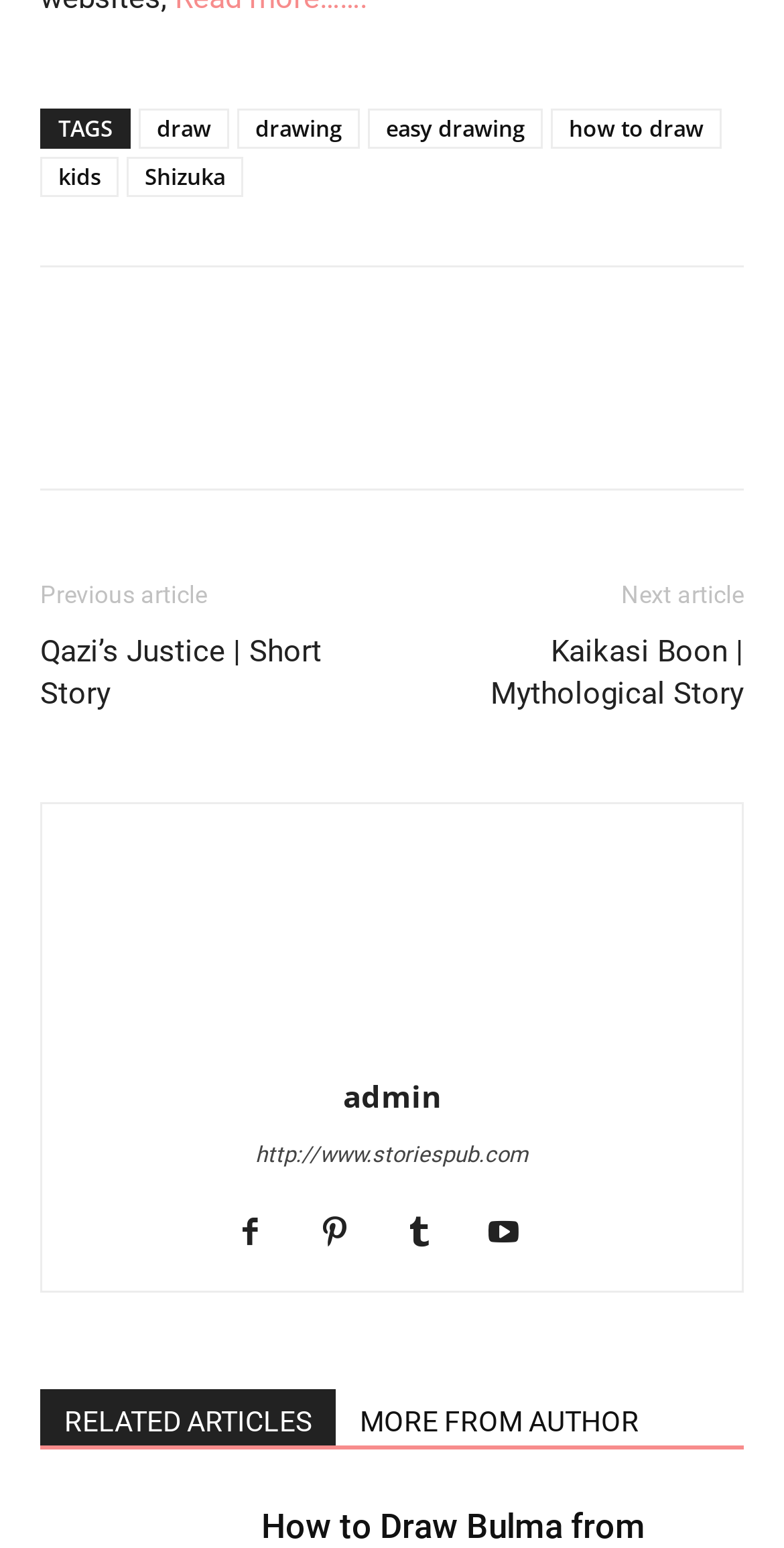Based on the image, provide a detailed response to the question:
How many links are in the footer?

I counted the number of link elements in the footer section, which includes links like 'draw', 'drawing', 'easy drawing', 'how to draw', 'kids', 'Shizuka', and several social media icons.